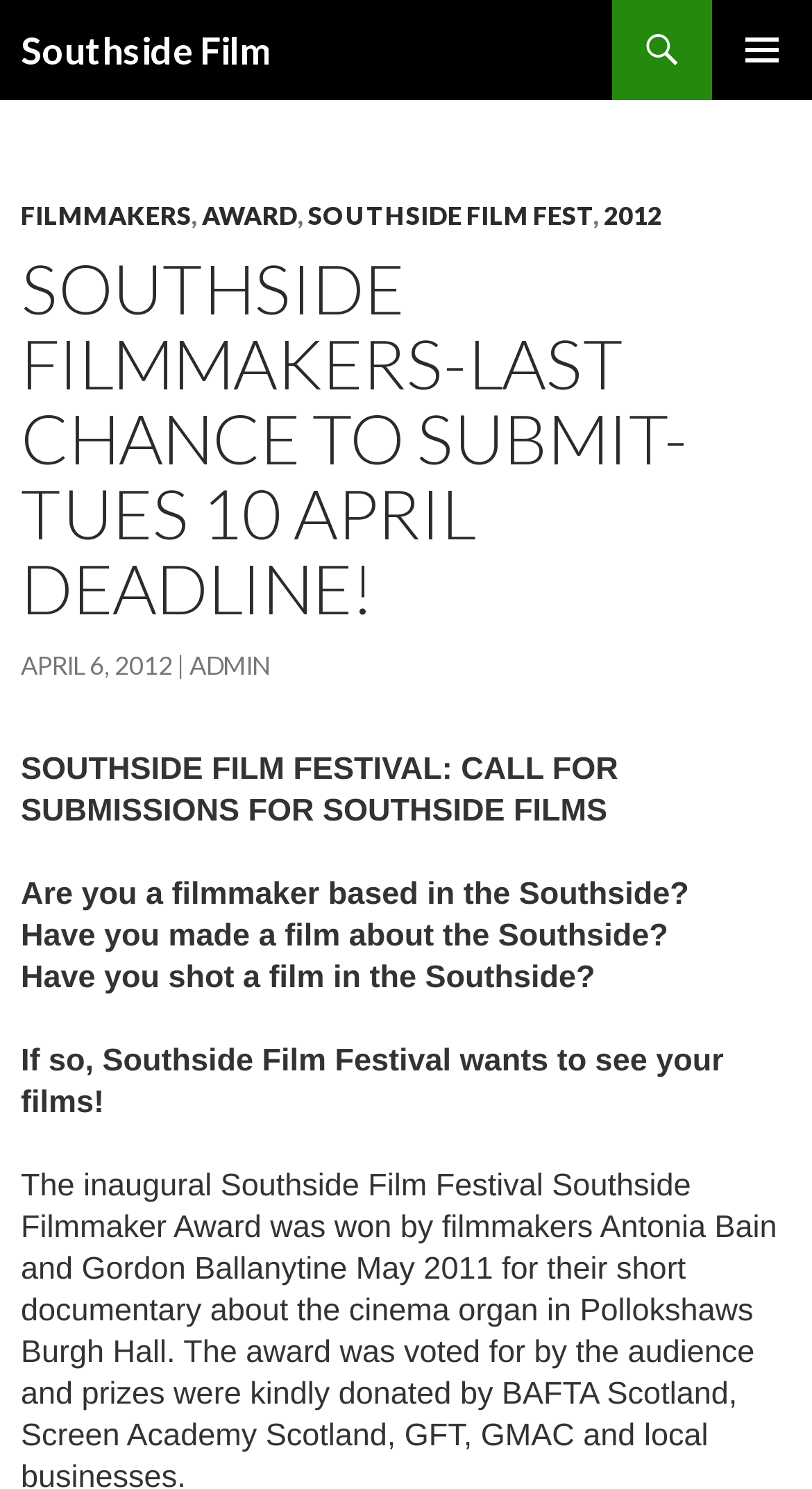From the webpage screenshot, predict the bounding box coordinates (top-left x, top-left y, bottom-right x, bottom-right y) for the UI element described here: Primary Menu

[0.877, 0.0, 1.0, 0.067]